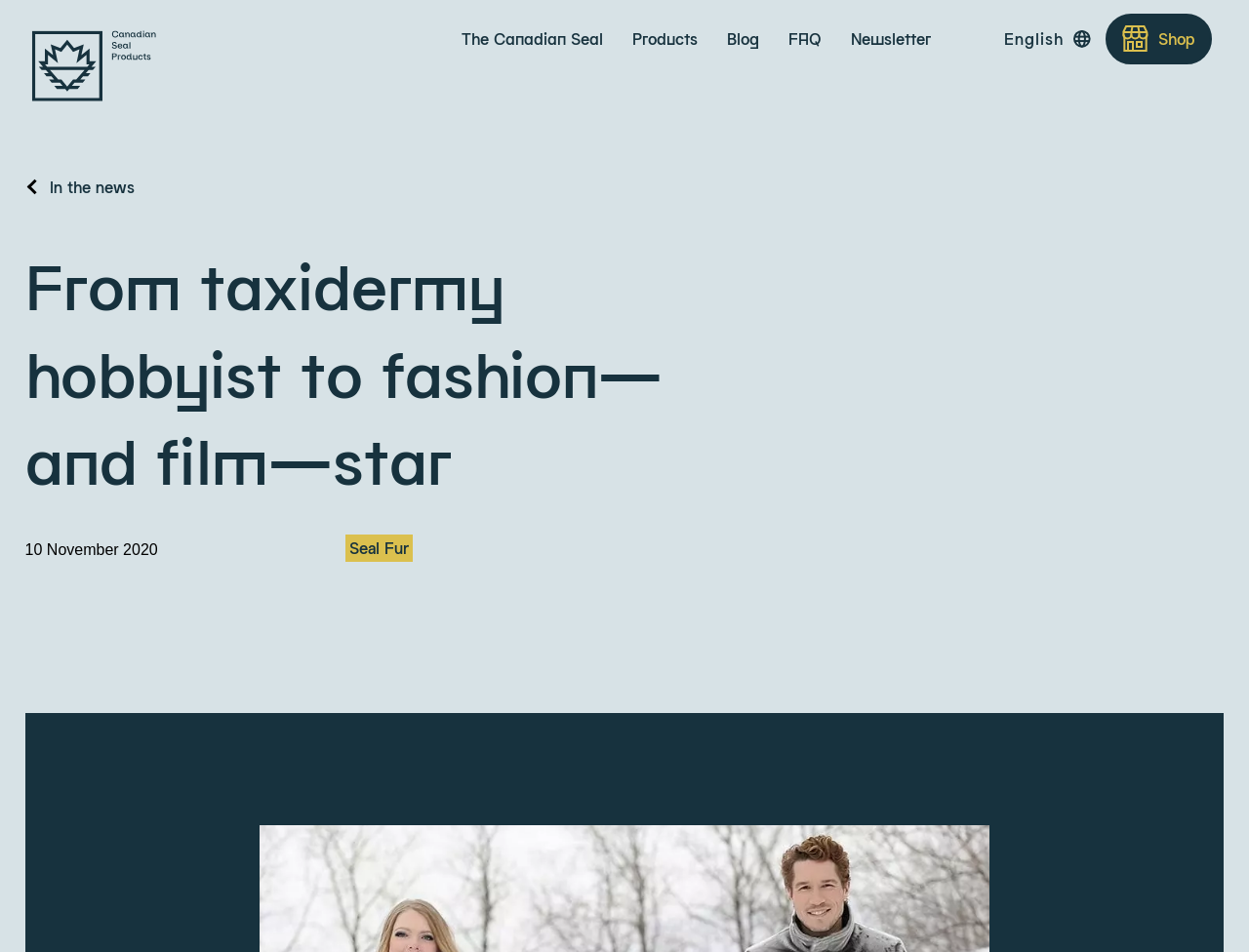Can you find and generate the webpage's heading?

From taxidermy hobbyist to fashion—and film—star